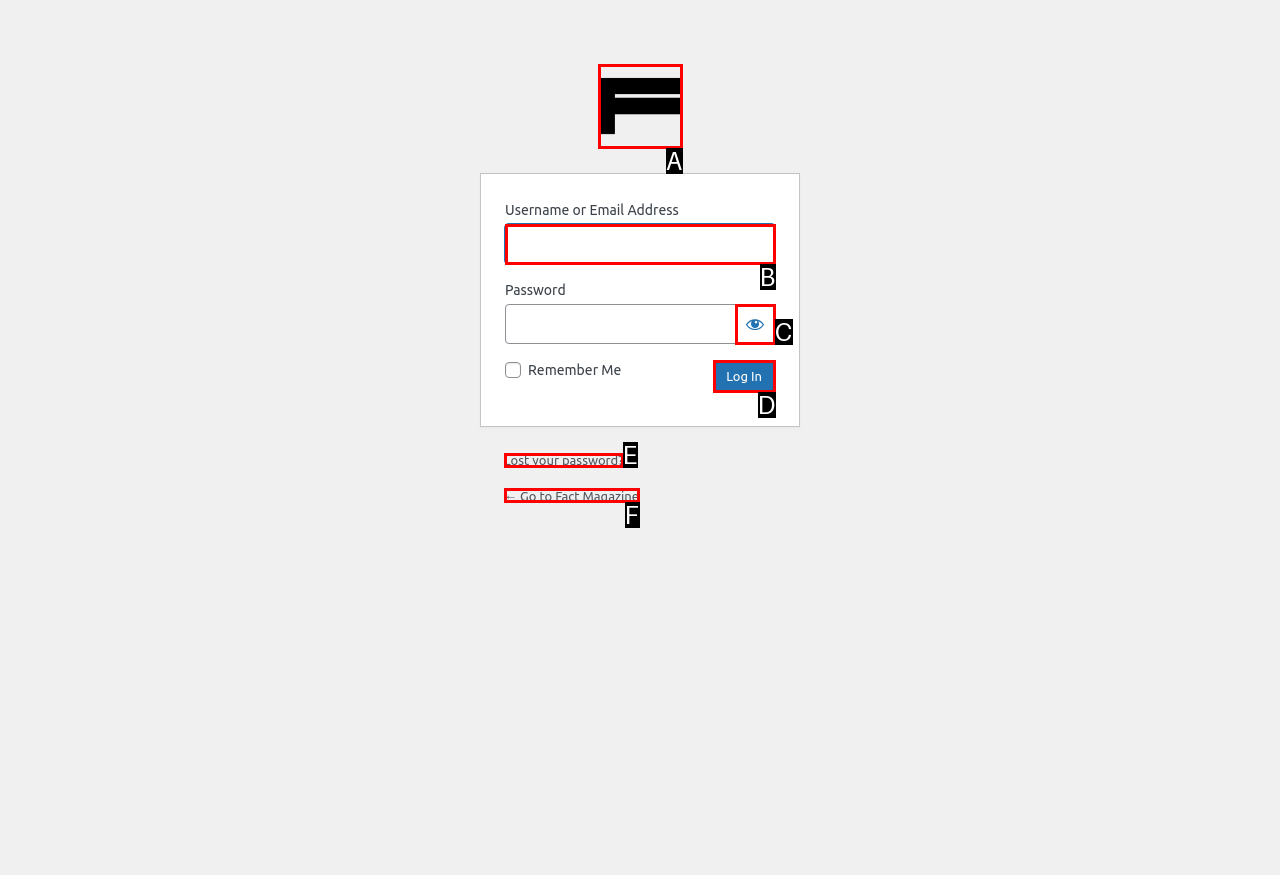Which option aligns with the description: name="wp-submit" value="Log In"? Respond by selecting the correct letter.

D